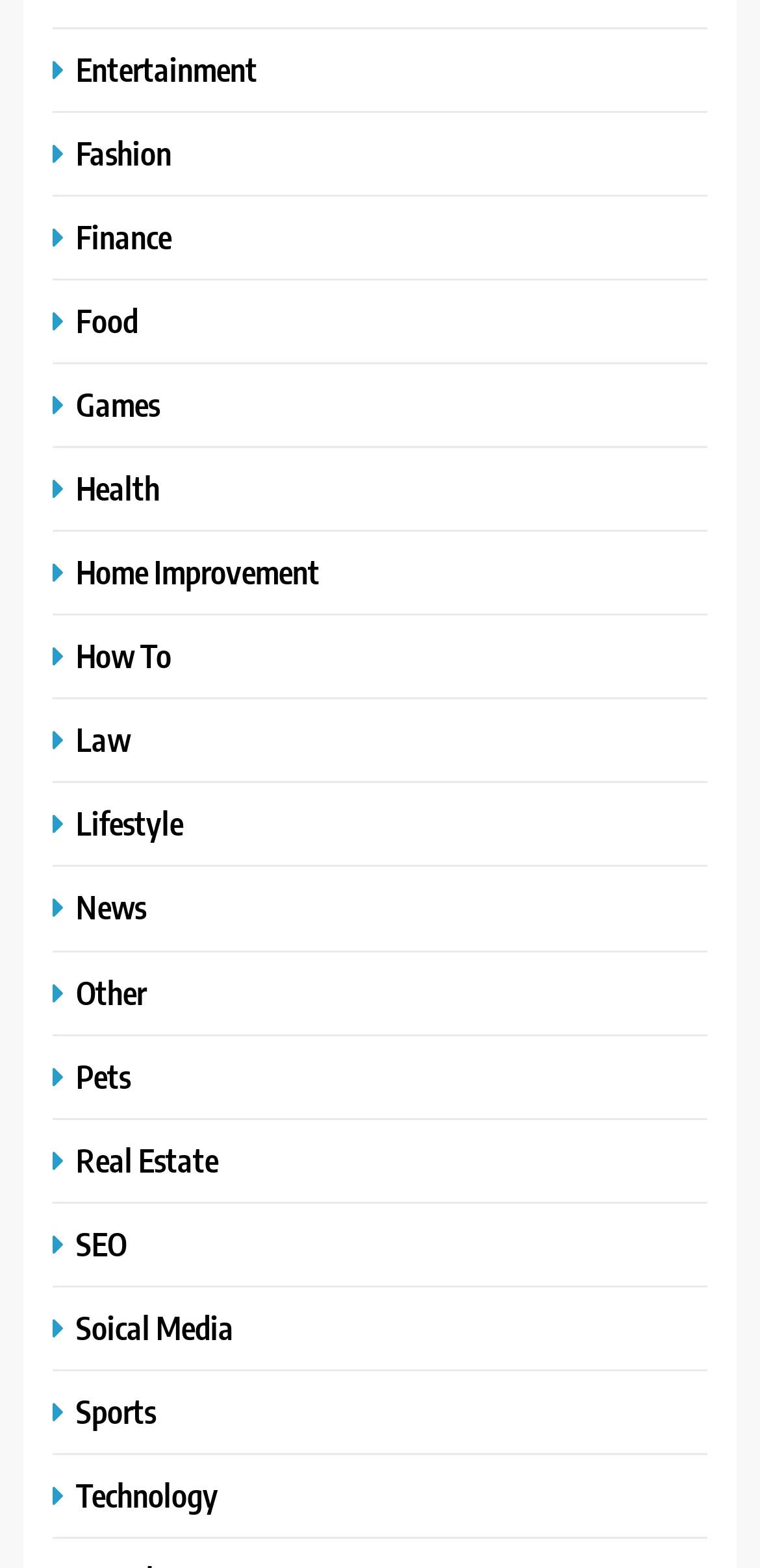Provide a single word or phrase answer to the question: 
Is there a category for Sports?

Yes